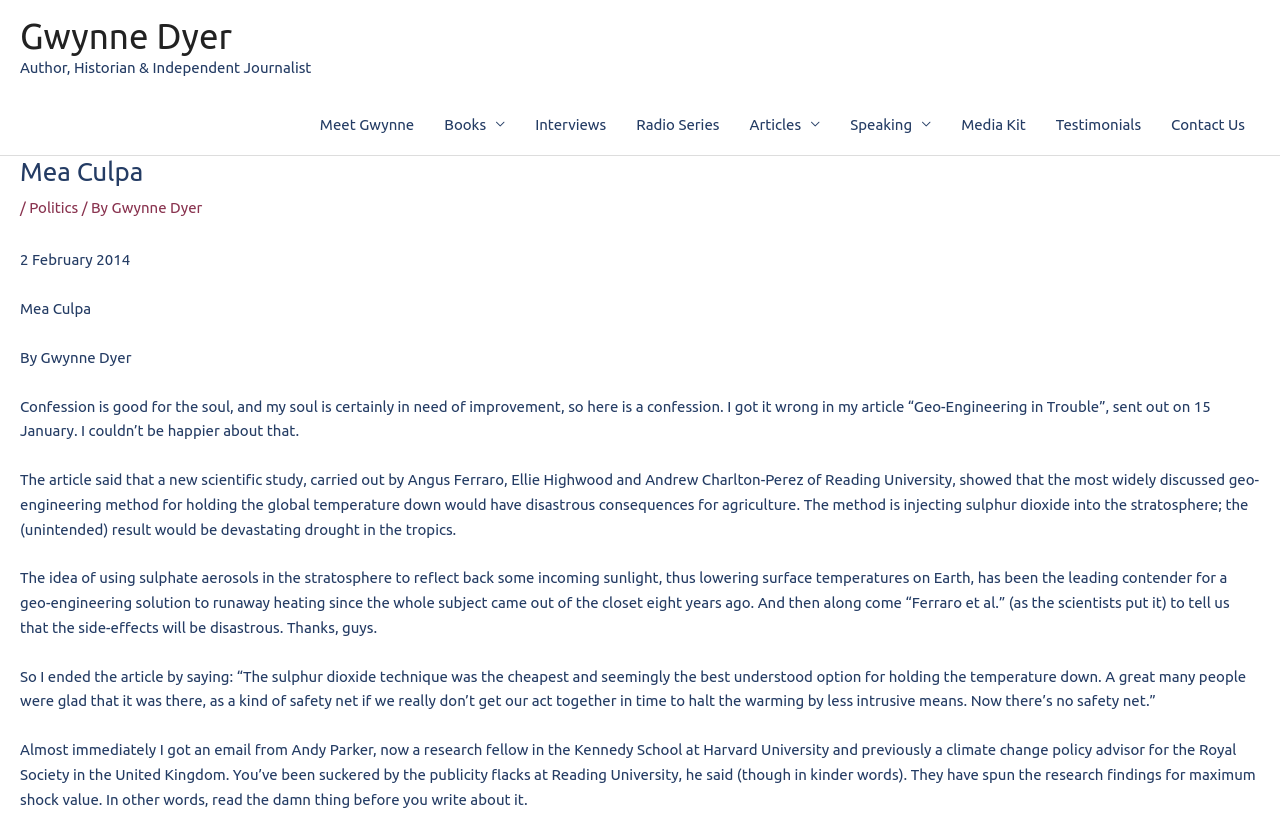Pinpoint the bounding box coordinates of the area that should be clicked to complete the following instruction: "Click on the 'Contact Us' link". The coordinates must be given as four float numbers between 0 and 1, i.e., [left, top, right, bottom].

[0.903, 0.112, 0.984, 0.184]